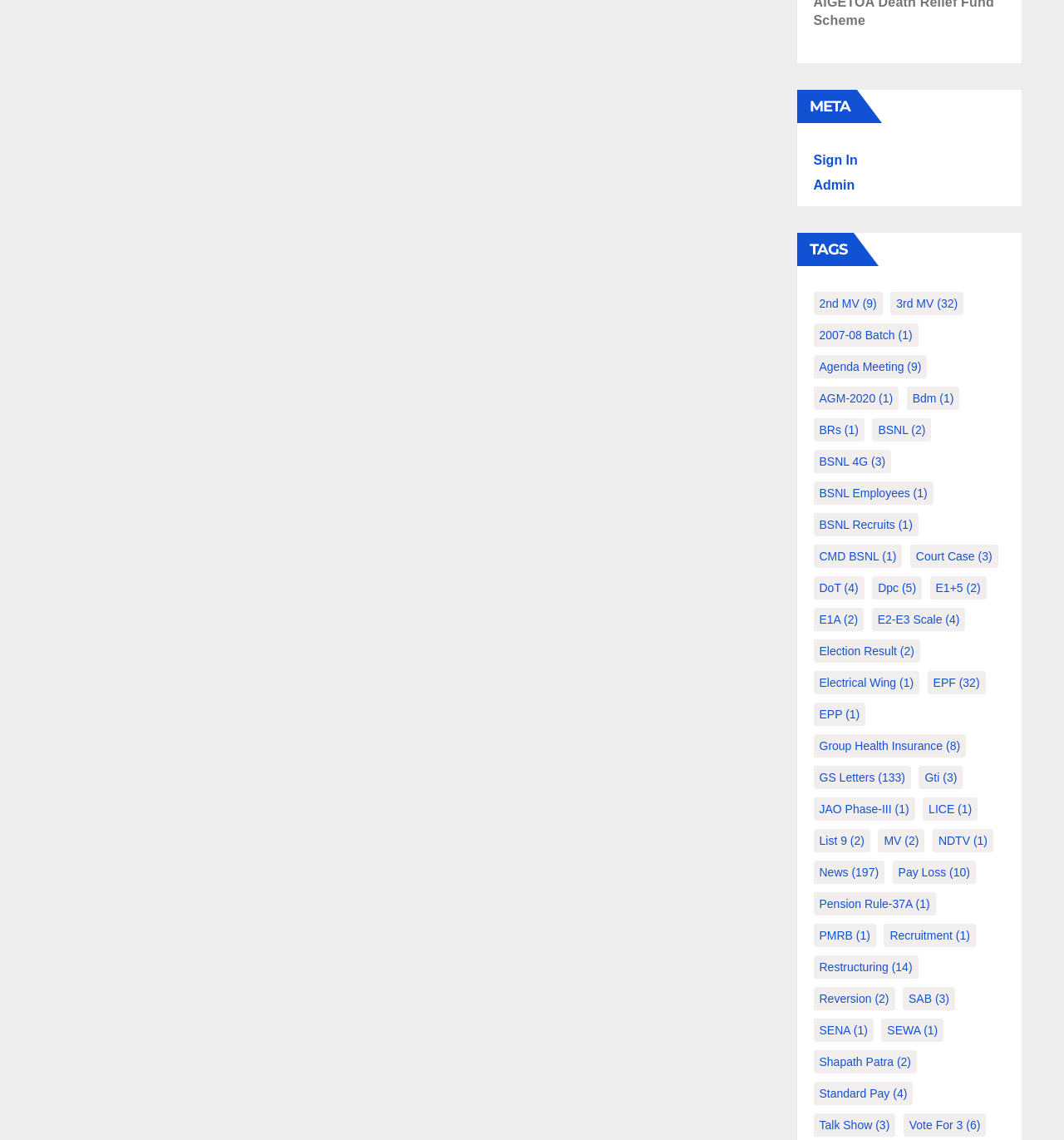Determine the bounding box coordinates of the element's region needed to click to follow the instruction: "Click on 'Sign In'". Provide these coordinates as four float numbers between 0 and 1, formatted as [left, top, right, bottom].

[0.764, 0.134, 0.806, 0.147]